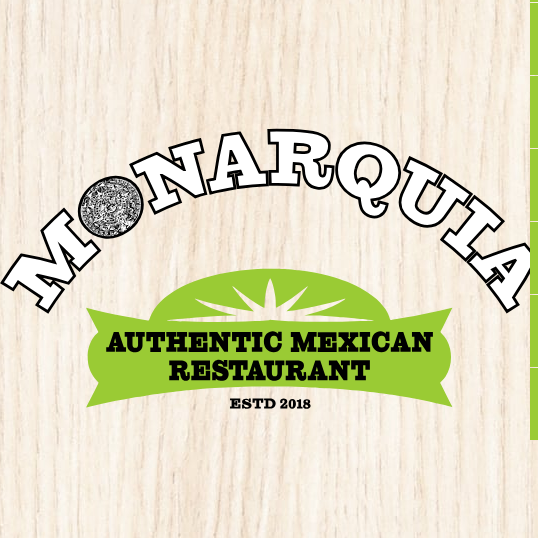By analyzing the image, answer the following question with a detailed response: In what year was the restaurant established?

The establishment year is displayed below the banner, with the text 'ESTD 2018' providing a sense of heritage and authenticity to the restaurant.